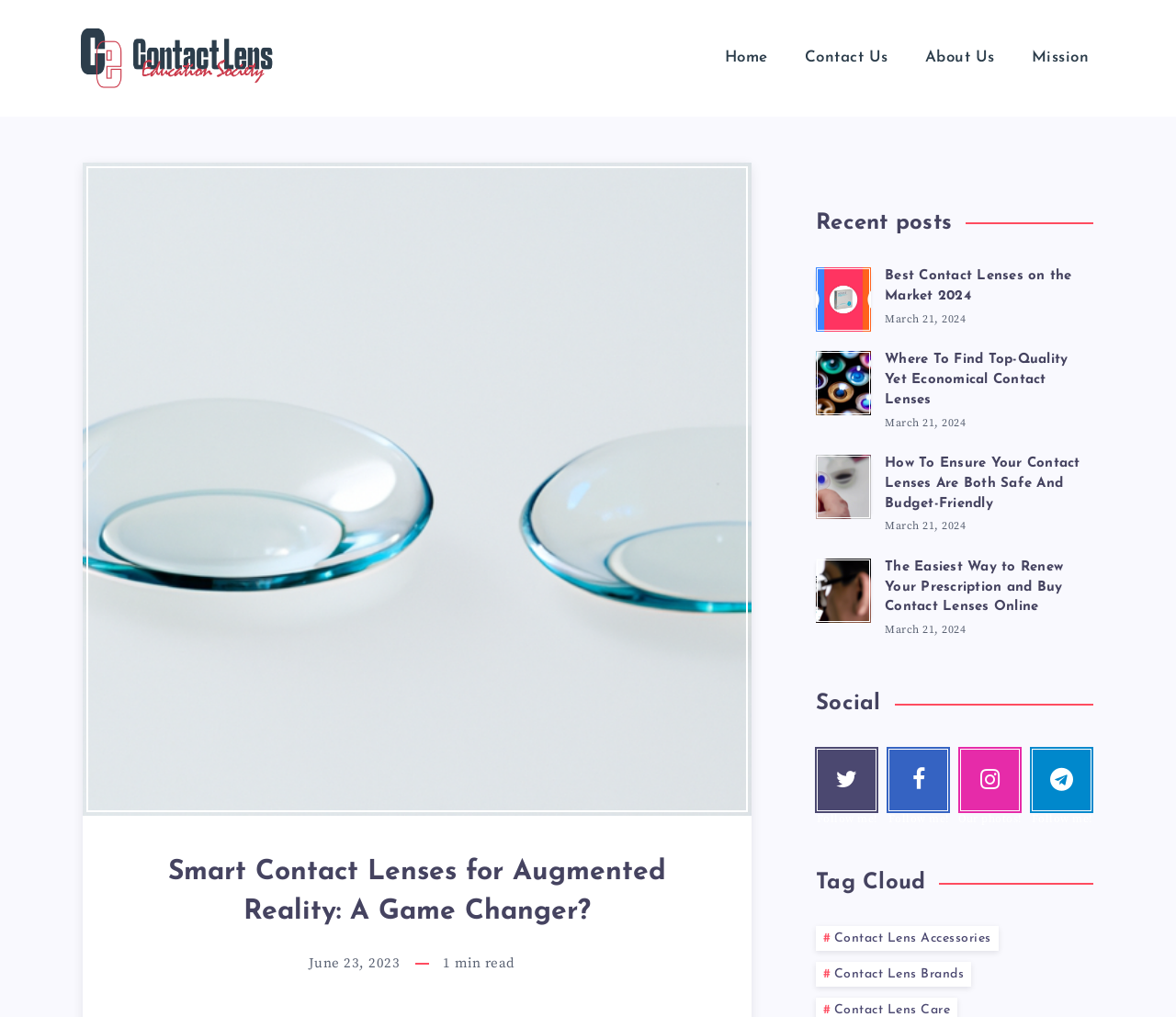Please specify the bounding box coordinates of the clickable region to carry out the following instruction: "Click on the 'Home' link". The coordinates should be four float numbers between 0 and 1, in the format [left, top, right, bottom].

[0.6, 0.036, 0.668, 0.078]